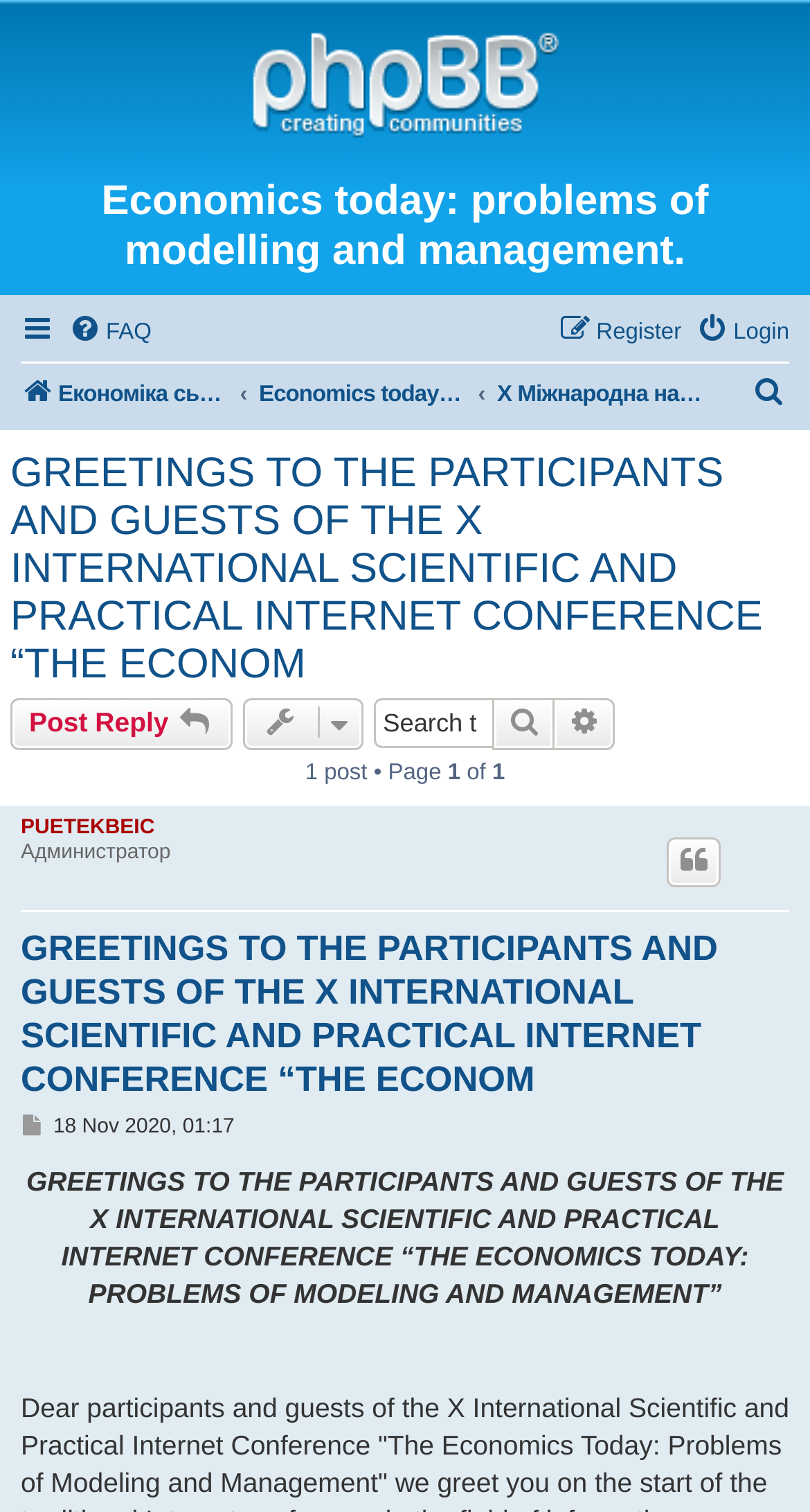Explain the webpage in detail, including its primary components.

The webpage appears to be a conference webpage, specifically for the X International Scientific and Practical Internet Conference "The Econom - Economics today: problems of modelling and management". 

At the top of the page, there is a prominent link with the conference title in both Ukrainian and English. Below this, there are two horizontal menubars with various links and menu items, including "FAQ", "Login", "Register", and "Search". 

The main content of the page is divided into sections. The first section has a heading that matches the conference title and contains a link with the same text. Below this, there are links to post a reply, topic tools, and a search function. The search function consists of a search box, a search button, and a link to advanced search.

To the right of the search function, there is a text indicating that there is one post on the current page. Below this, there is a description list with a term and a detail, which appears to be related to a user profile. 

Further down the page, there is another heading with the conference title, followed by a link with the same text. Below this, there are links to quote and post, as well as a timestamp indicating when the post was made. The main content of the post is a long text that summarizes the conference title and its focus on economics.